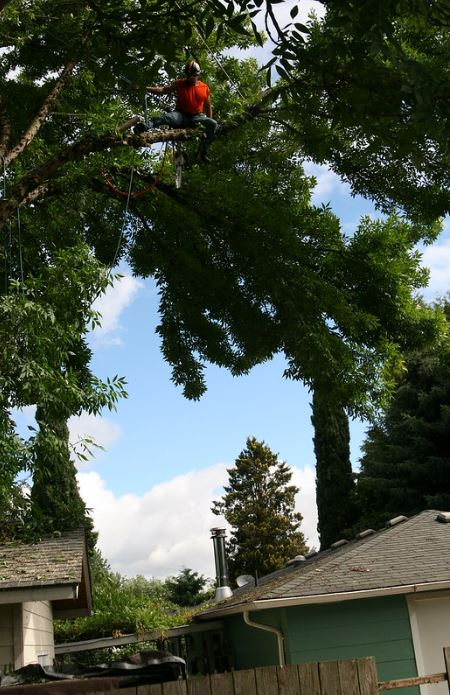Use a single word or phrase to answer the question: What is the purpose of the arborist's work?

Environmental stewardship